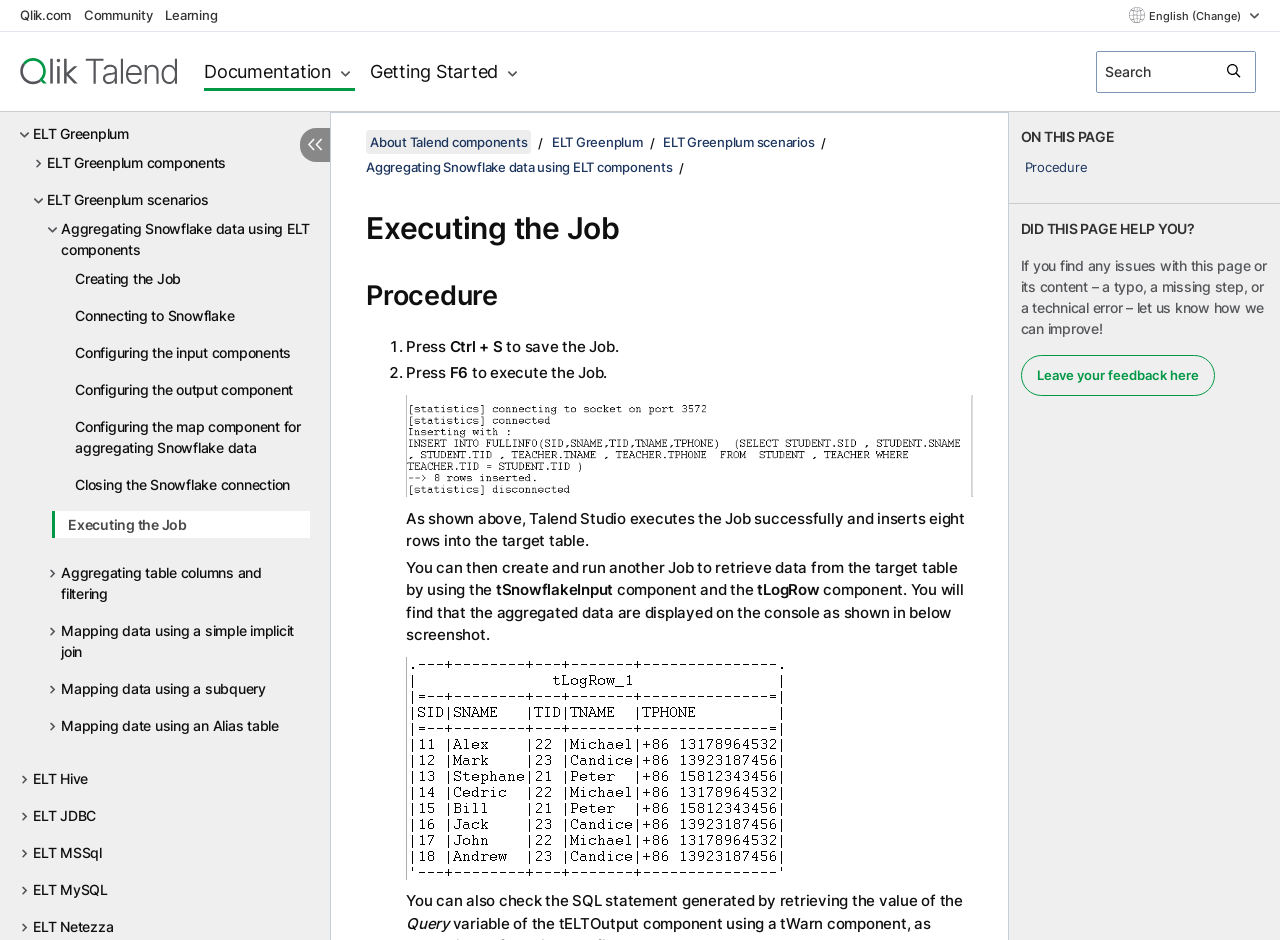Find the bounding box coordinates for the area that must be clicked to perform this action: "Click the 'English' language menu".

[0.882, 0.005, 0.984, 0.027]